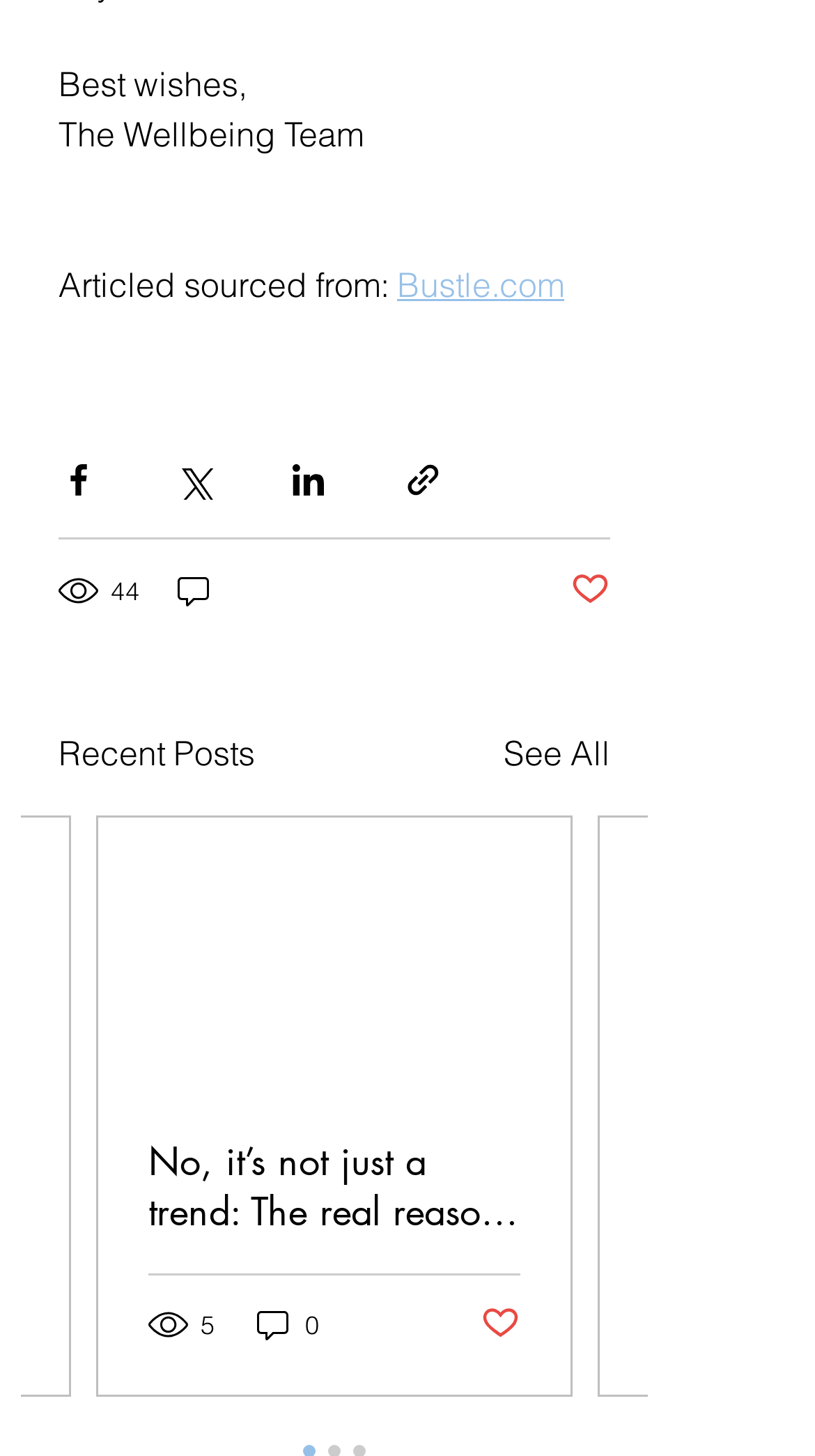Please give a succinct answer to the question in one word or phrase:
What is the source of the article?

Bustle.com